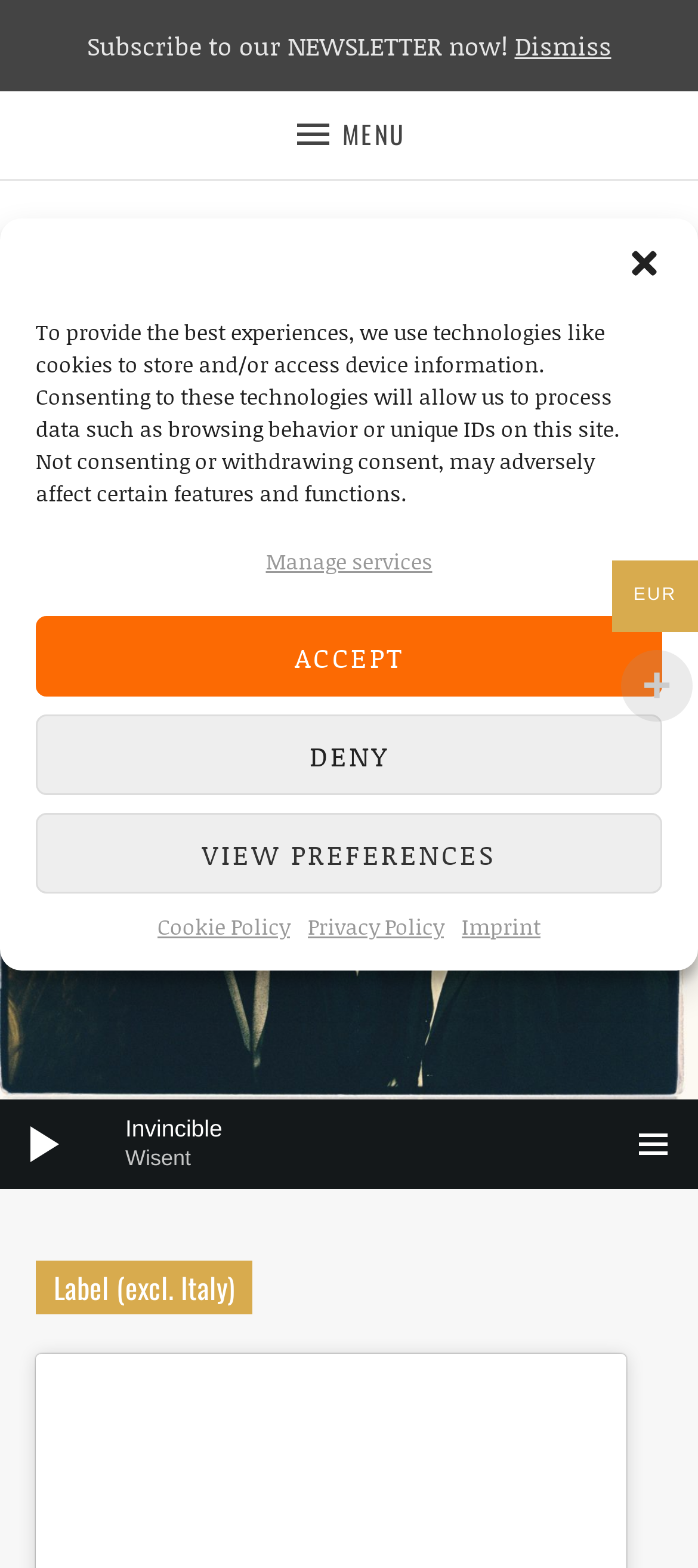Offer a meticulous caption that includes all visible features of the webpage.

The webpage is for Barbarisms, a music-related entity, on the DevilDuck Records platform. At the top, there is a dialog box for cookie consent, which takes up most of the screen width and about a quarter of the screen height. Inside the dialog box, there is a close button at the top right corner, followed by a paragraph of text explaining the use of cookies. Below the text, there are three buttons: "ACCEPT", "DENY", and "VIEW PREFERENCES". Additionally, there are three links: "Manage services", "Cookie Policy", and "Privacy Policy", as well as an "Imprint" link.

To the right of the dialog box, there is a menu button with a hamburger icon. Below the dialog box, there is a link to DevilDuck Records, accompanied by an image of the same name. The main content area is divided into three sections. The top section has a header with the title "Barbarisms" and a figure below it. The middle section has a navigation menu with breadcrumbs, featuring links to "Home", "Artists", and the current page, "Barbarisms". The bottom section has a static text "Label (excl. Italy)".

At the very top of the page, there is a promotional message "Subscribe to our NEWSLETTER now!" with a "Dismiss" link to the right. In the top right corner, there is a currency indicator showing "EUR". Below the main content area, there is an audio player with a play button, a time slider, and a toggle playlist button. The audio player is currently playing a song by "Wisent".